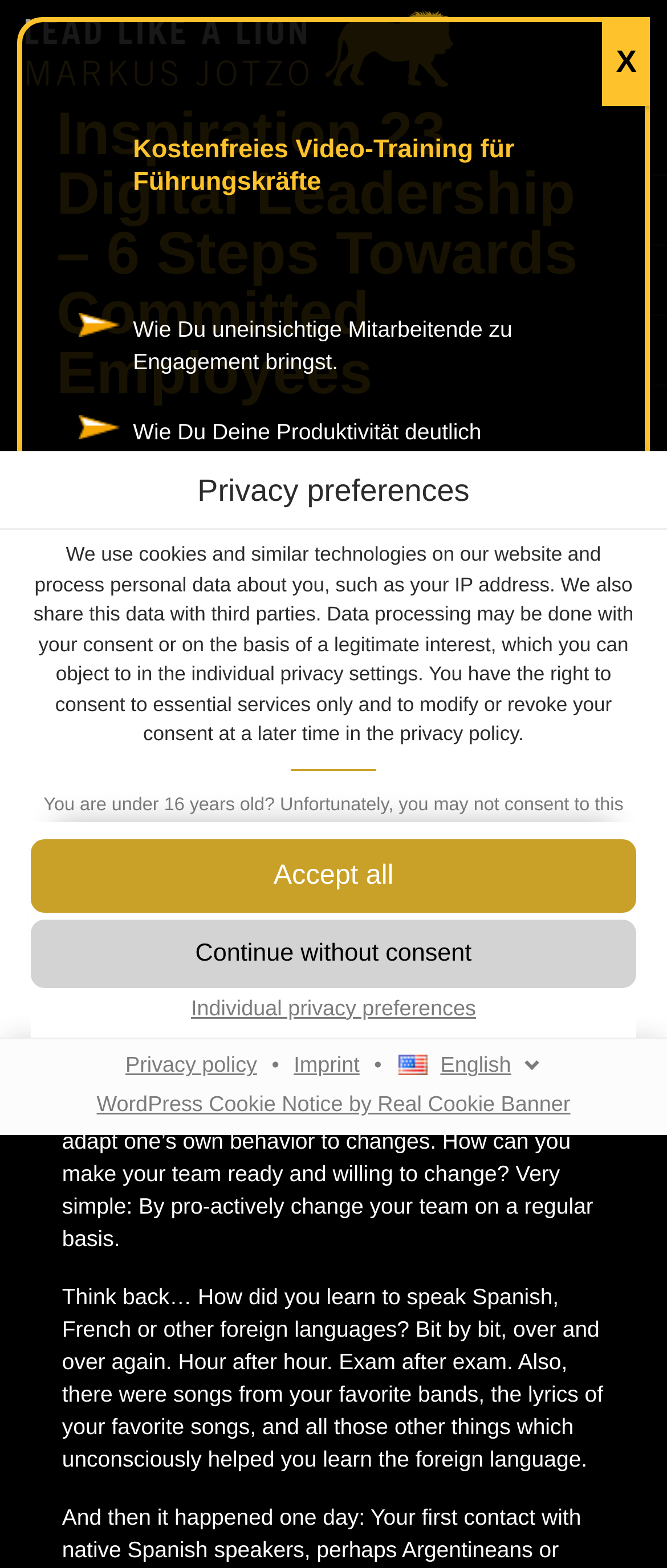Find the bounding box coordinates of the element I should click to carry out the following instruction: "View privacy policy".

[0.175, 0.672, 0.398, 0.688]